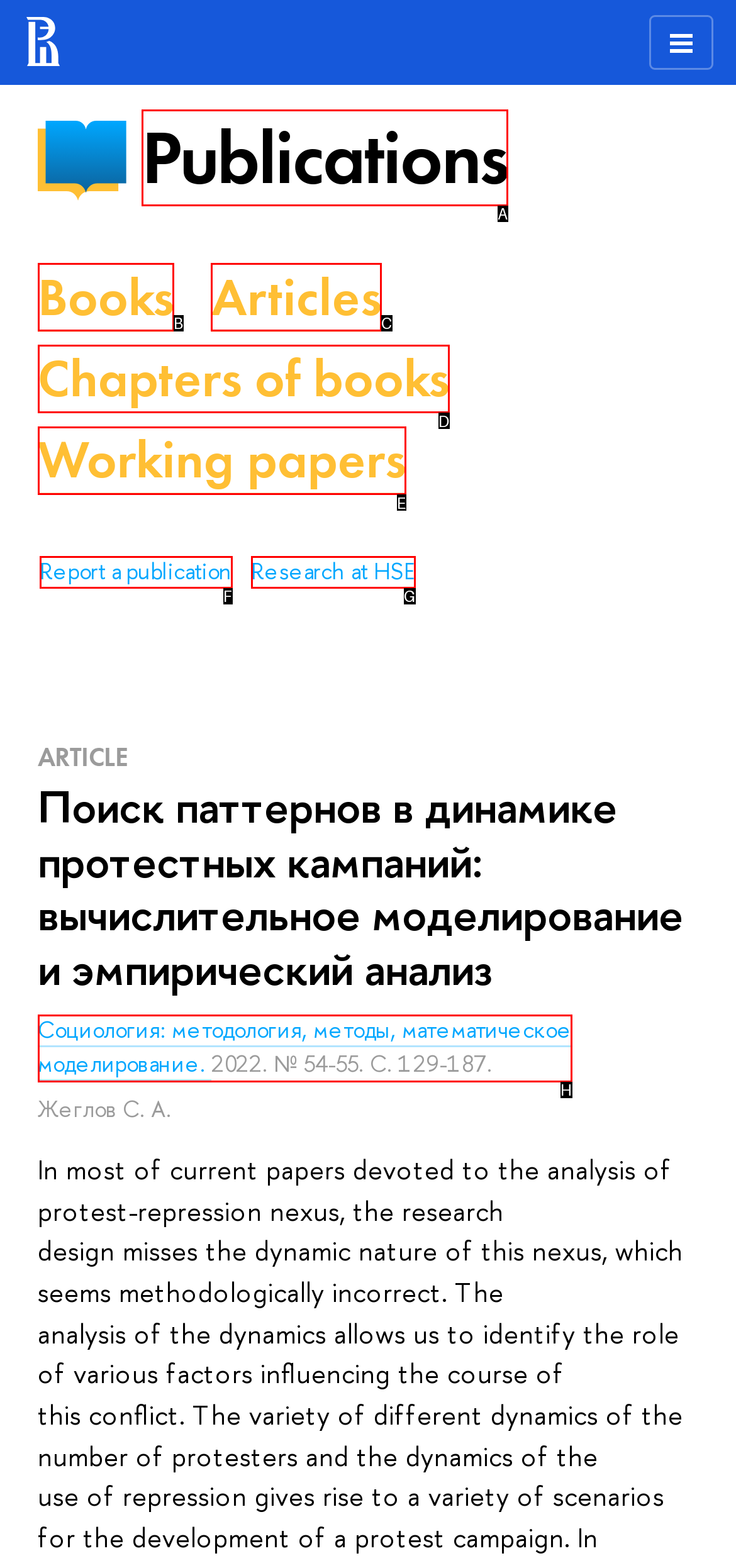Choose the correct UI element to click for this task: Click the 'Articles' link Answer using the letter from the given choices.

C